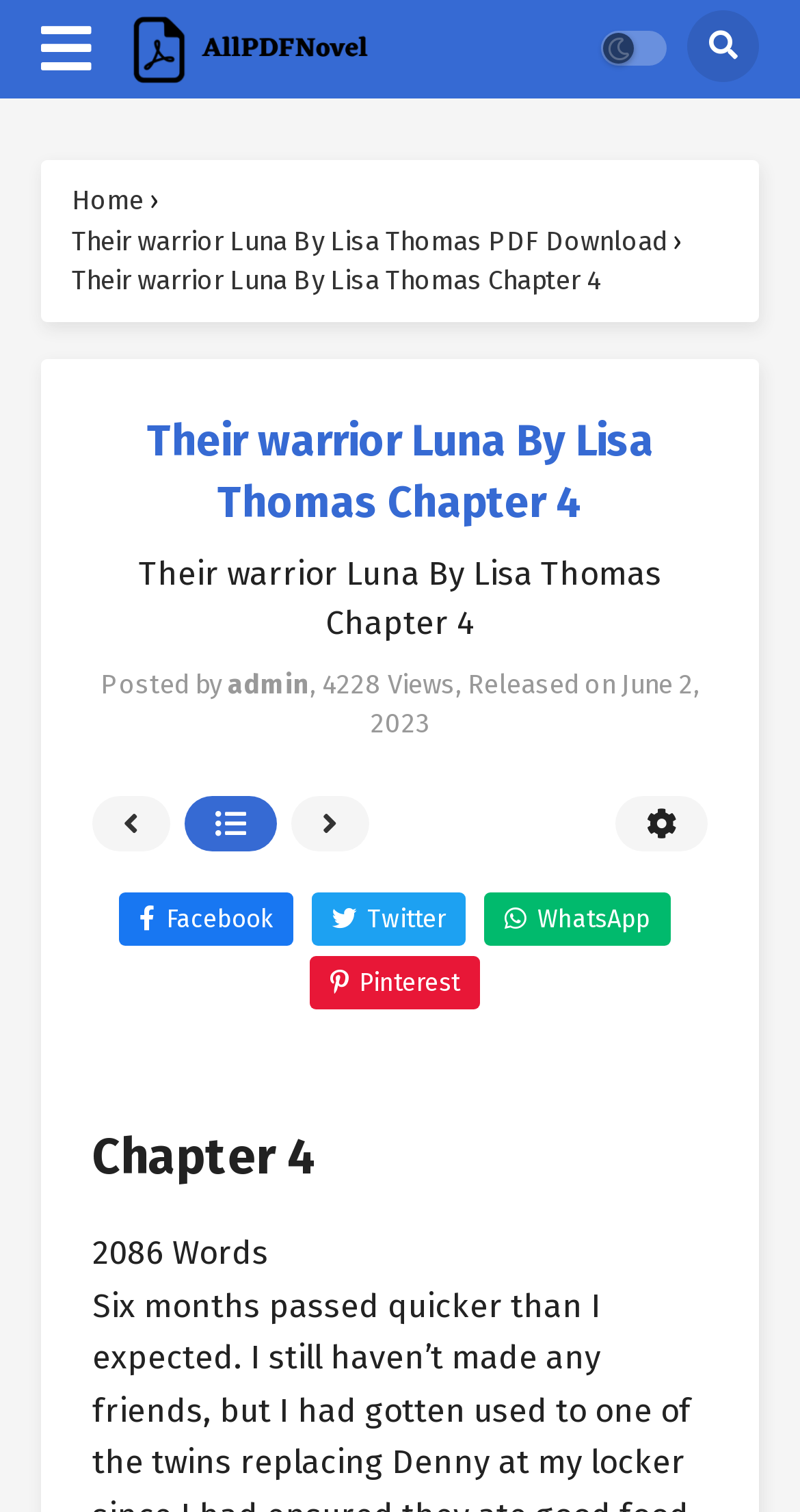What is the name of the novel?
Could you please answer the question thoroughly and with as much detail as possible?

The name of the novel can be found in the heading element 'Their warrior Luna By Lisa Thomas Chapter 4' and also in the link 'Their warrior Luna By Lisa Thomas Chapter 4'.